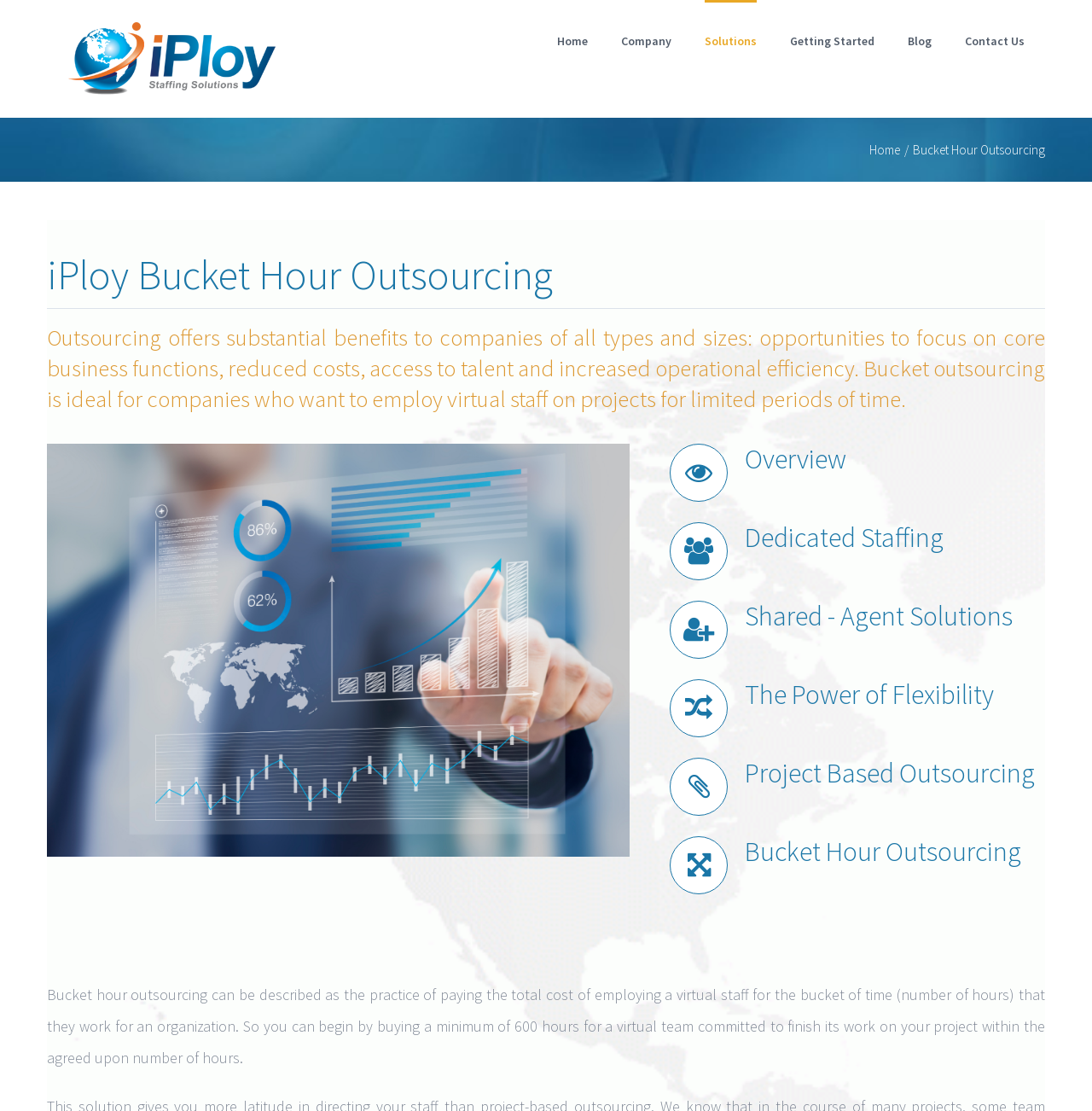What are the benefits of outsourcing? Based on the image, give a response in one word or a short phrase.

Focus on core business, reduced costs, access to talent, increased operational efficiency